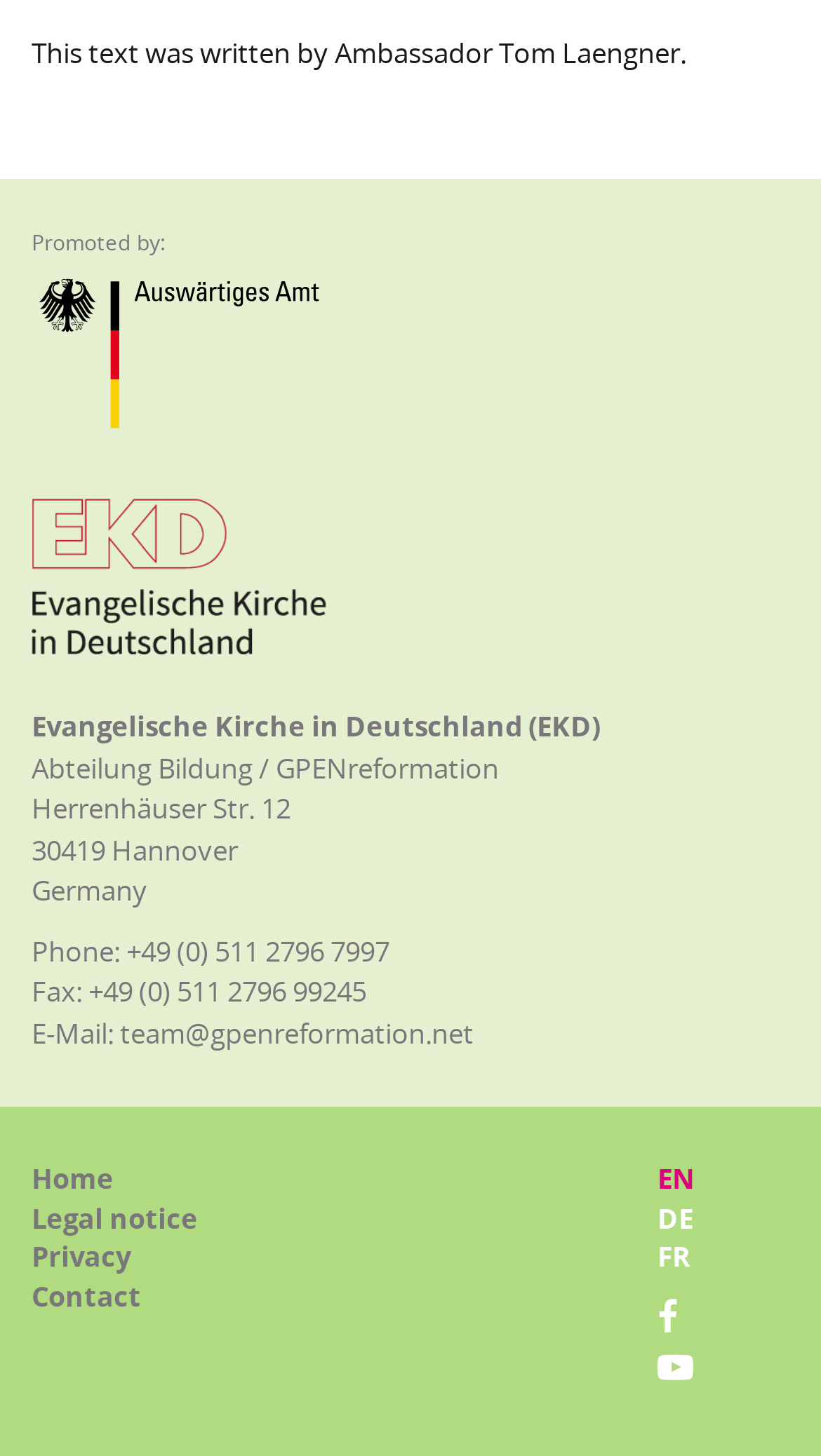Please find the bounding box coordinates of the element that needs to be clicked to perform the following instruction: "Click on the link to Auswärtiges Amt". The bounding box coordinates should be four float numbers between 0 and 1, represented as [left, top, right, bottom].

[0.038, 0.179, 0.962, 0.299]